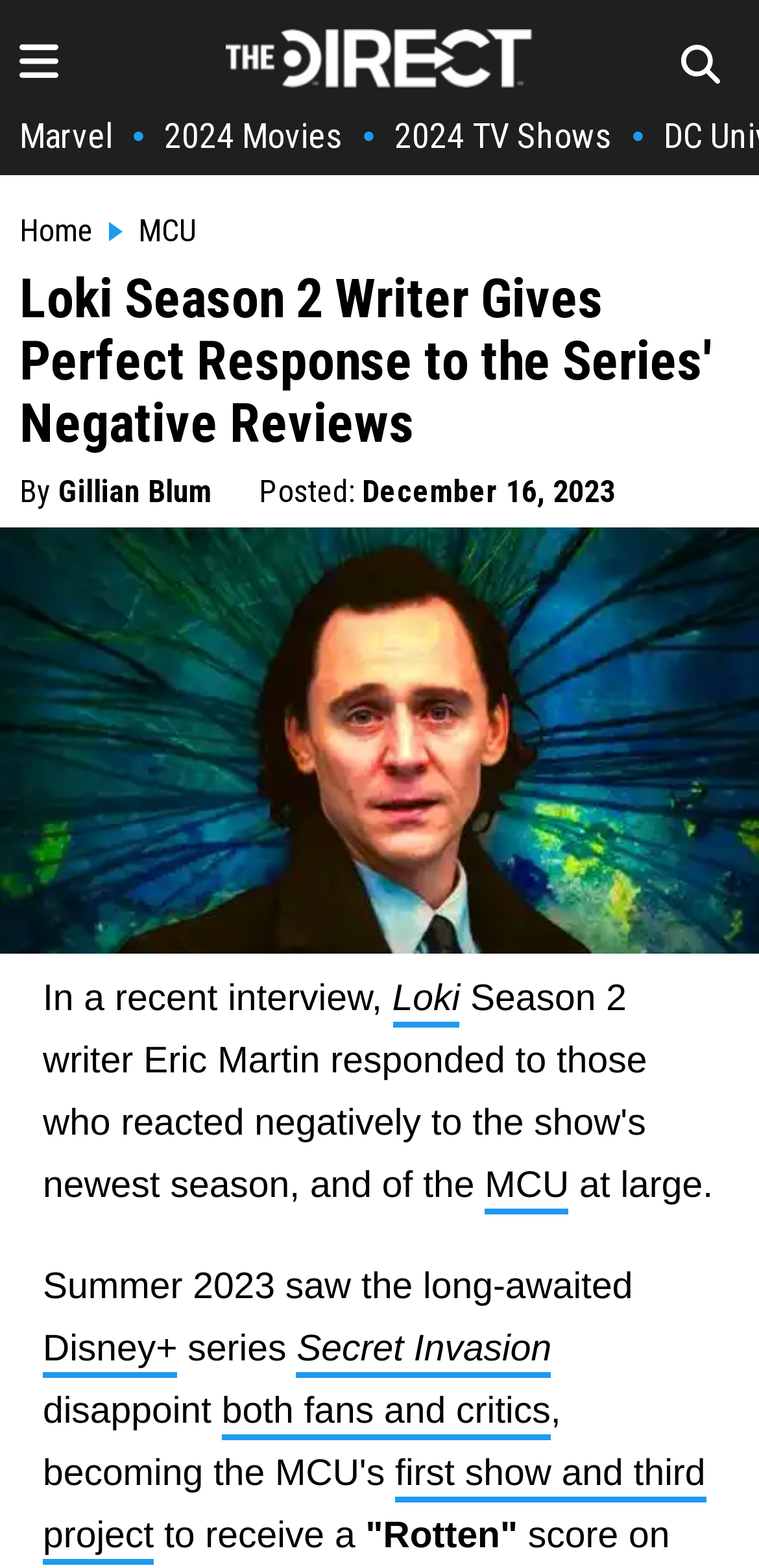Using the provided element description "Gillian Blum", determine the bounding box coordinates of the UI element.

[0.077, 0.302, 0.279, 0.326]